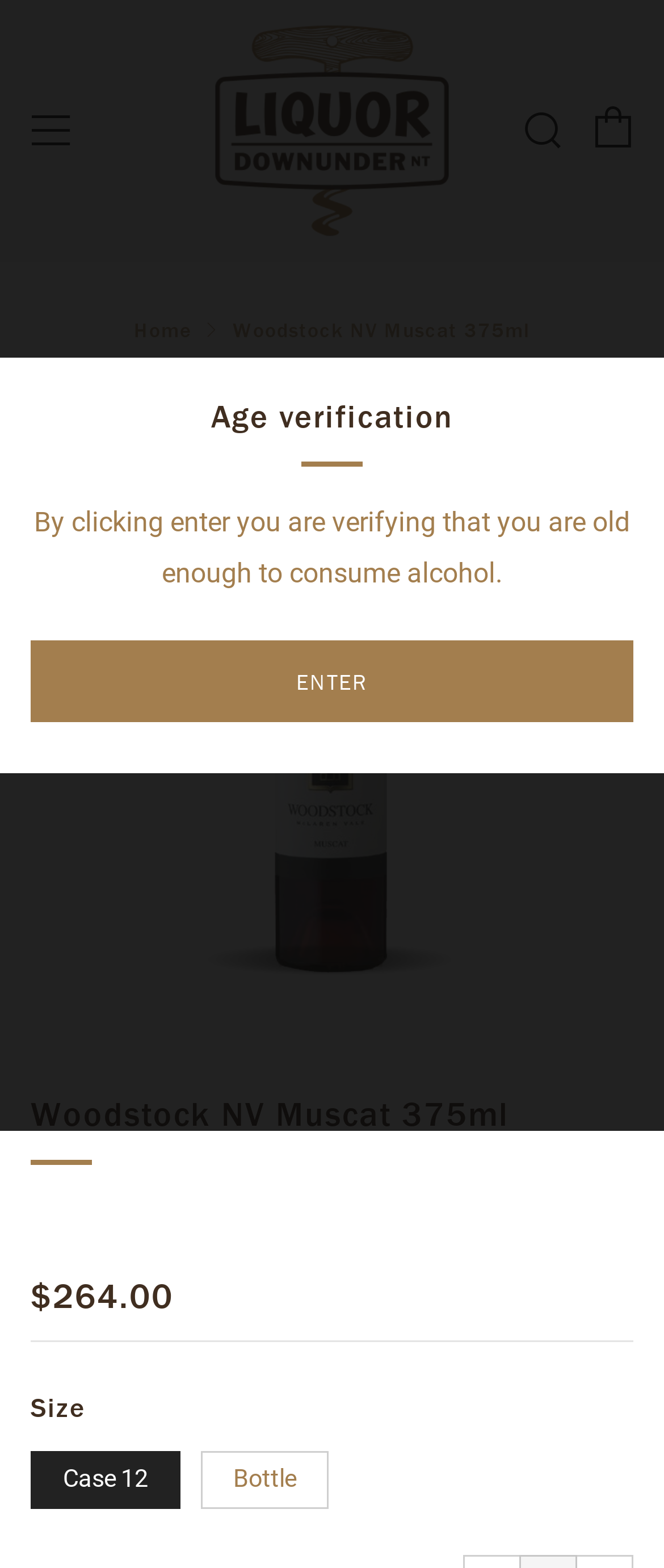Please give a concise answer to this question using a single word or phrase: 
What is the name of the wine?

Woodstock NV Muscat